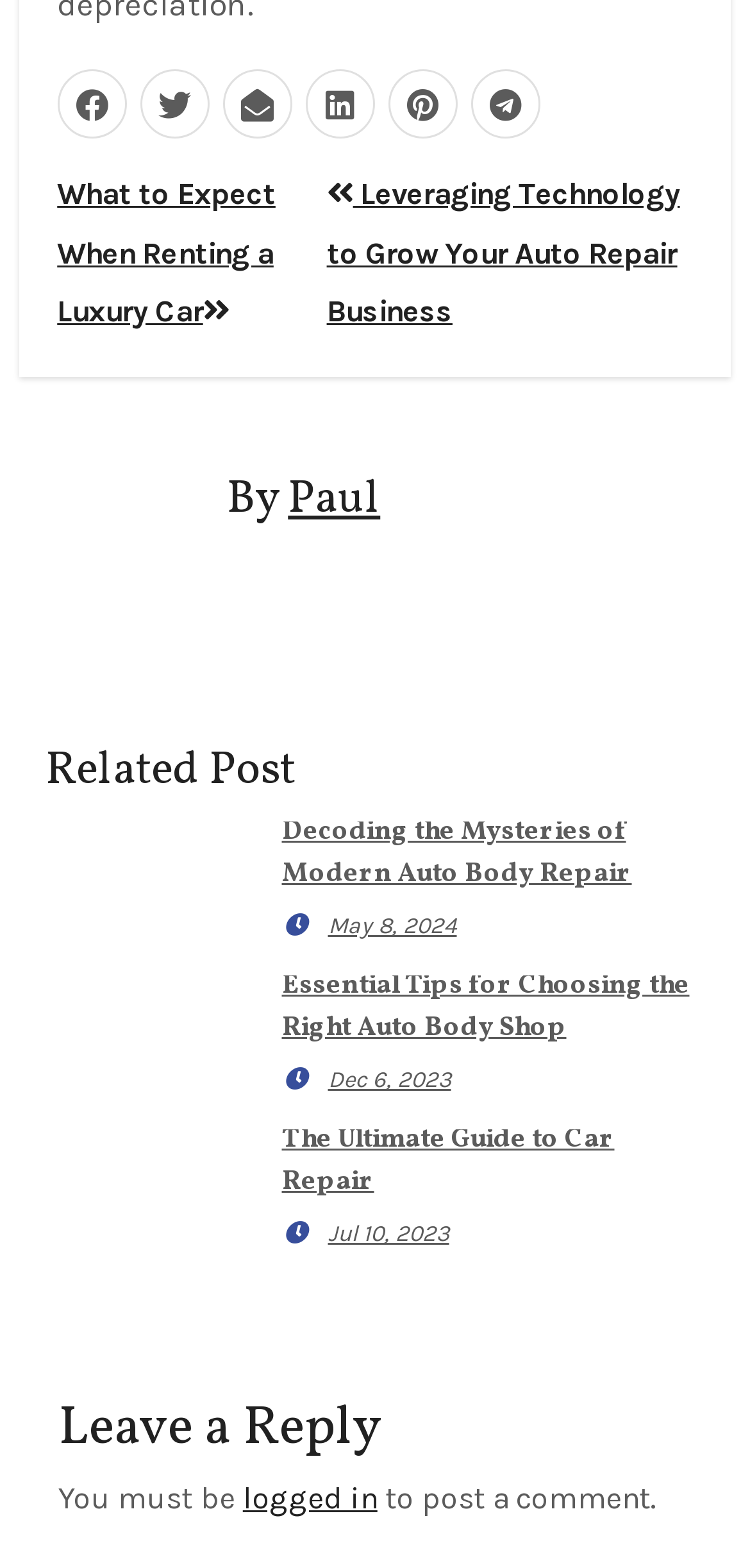Who is the author of the article?
Please respond to the question with a detailed and informative answer.

I found the author's name by looking at the heading 'By Paul', which is located below the post navigation section.